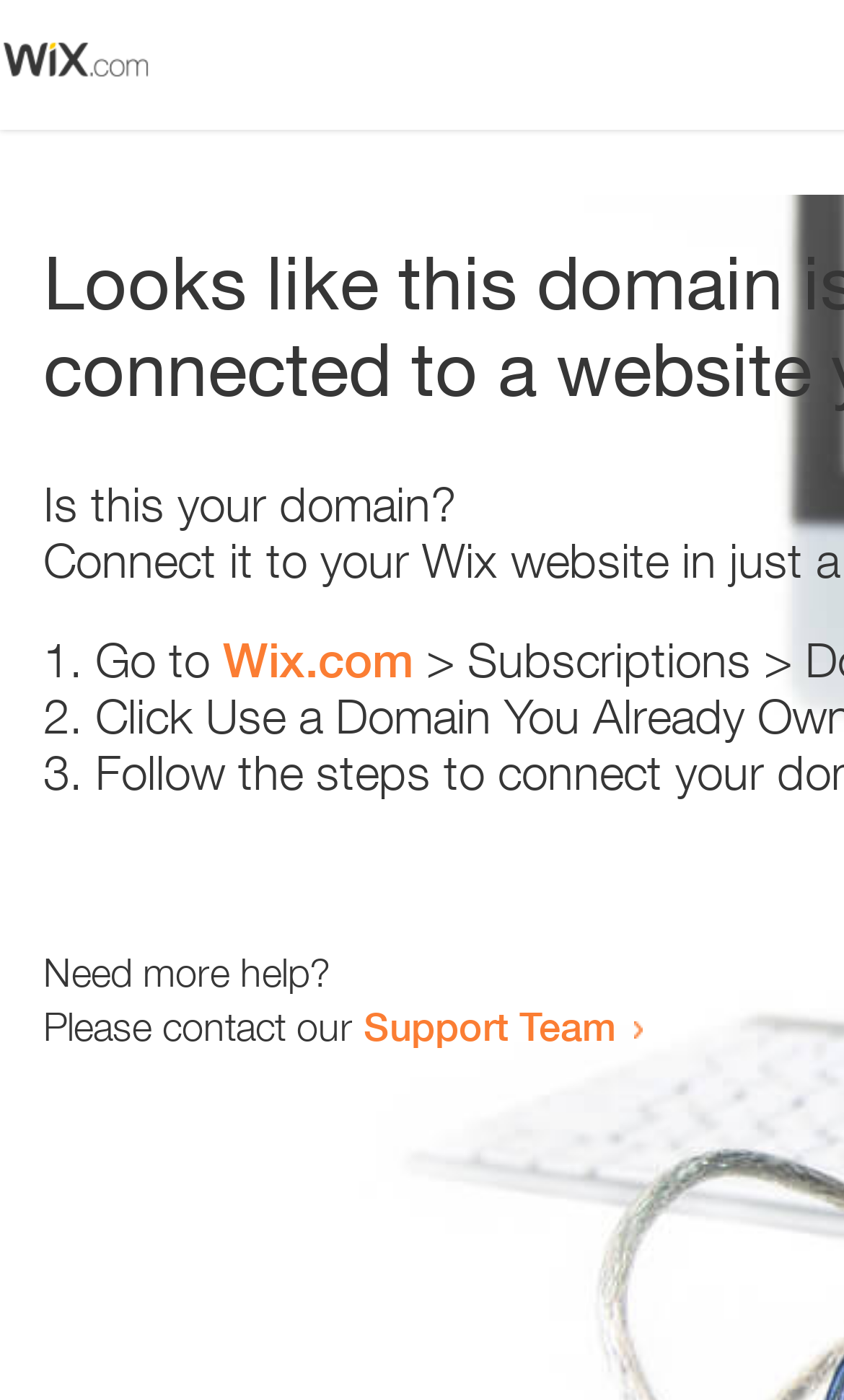Use one word or a short phrase to answer the question provided: 
What is the text at the bottom of the page?

Need more help?